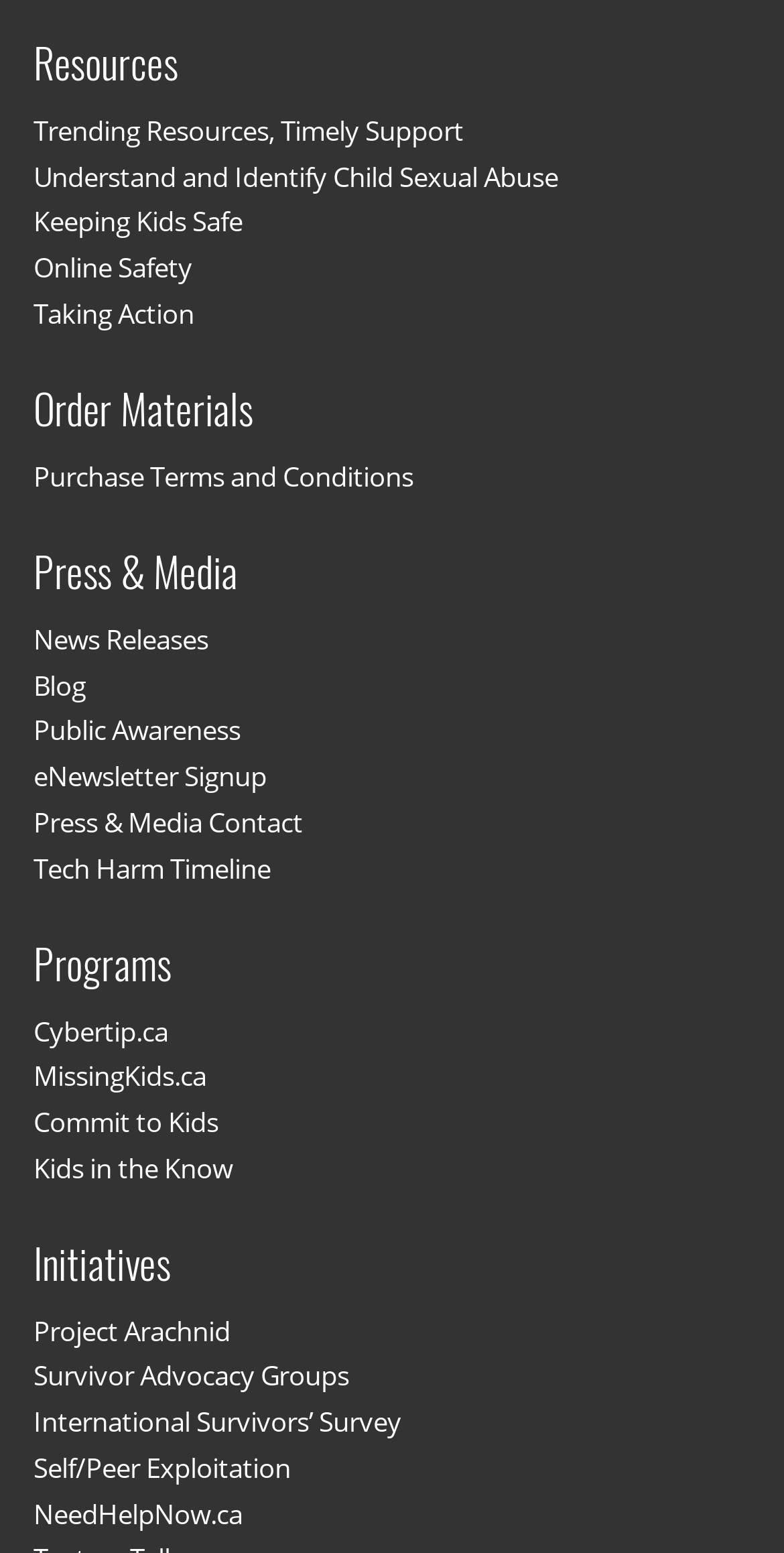Please determine the bounding box coordinates of the element's region to click for the following instruction: "Explore programs".

[0.043, 0.603, 0.219, 0.638]